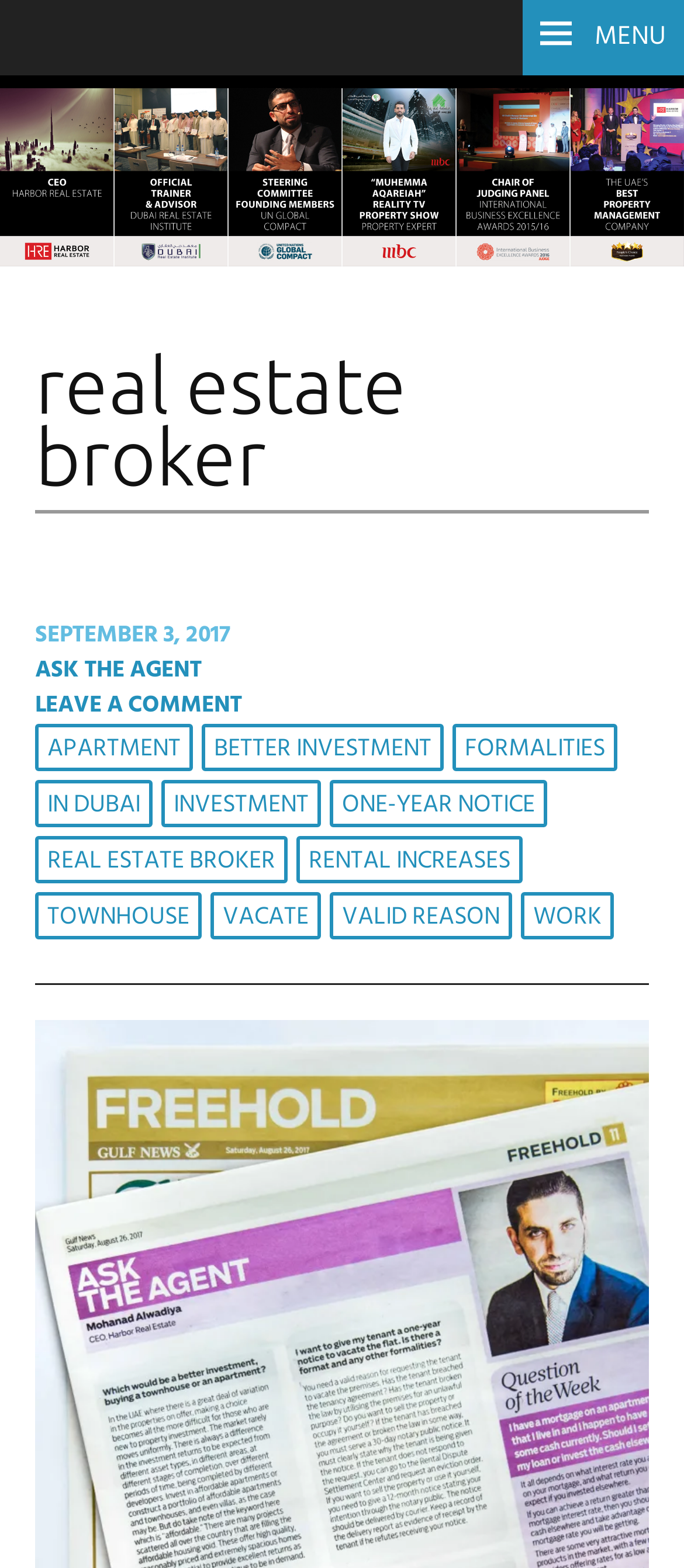Extract the heading text from the webpage.

real estate broker